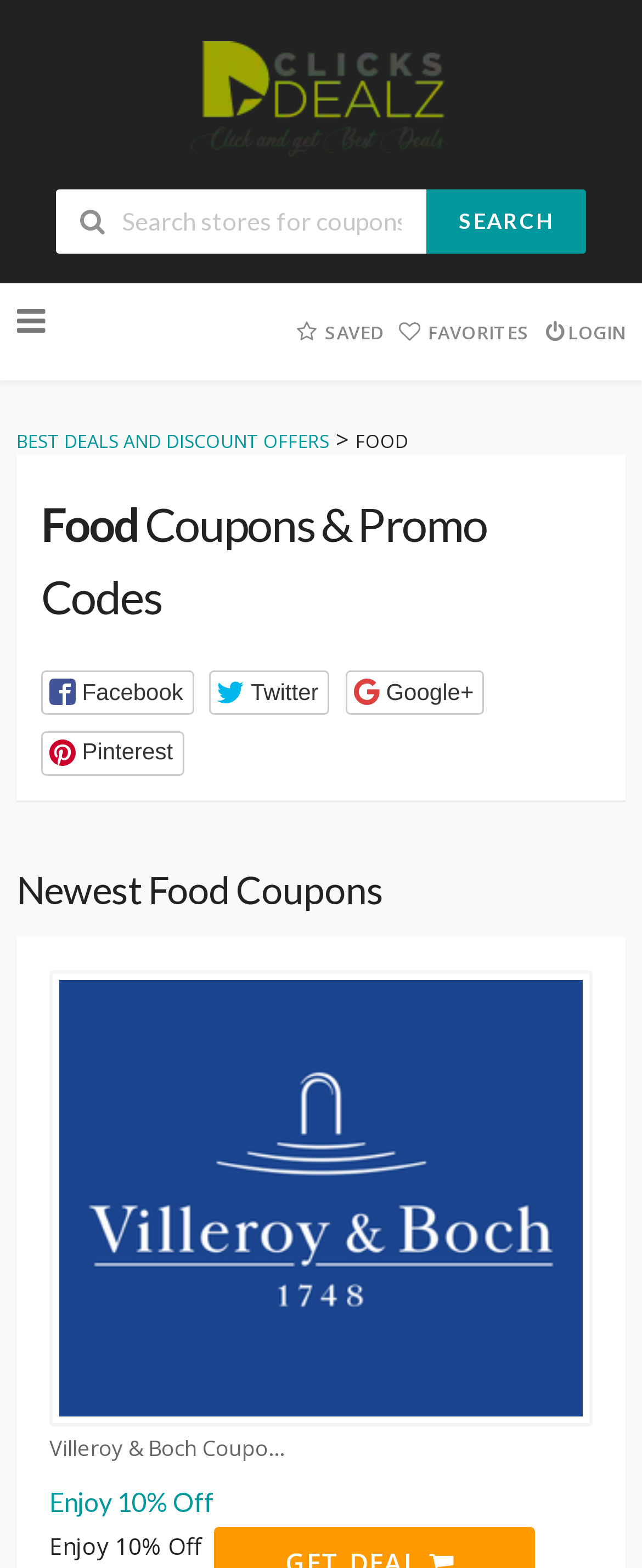Identify the bounding box coordinates of the region that needs to be clicked to carry out this instruction: "Search for coupons and deals". Provide these coordinates as four float numbers ranging from 0 to 1, i.e., [left, top, right, bottom].

[0.087, 0.121, 0.664, 0.161]